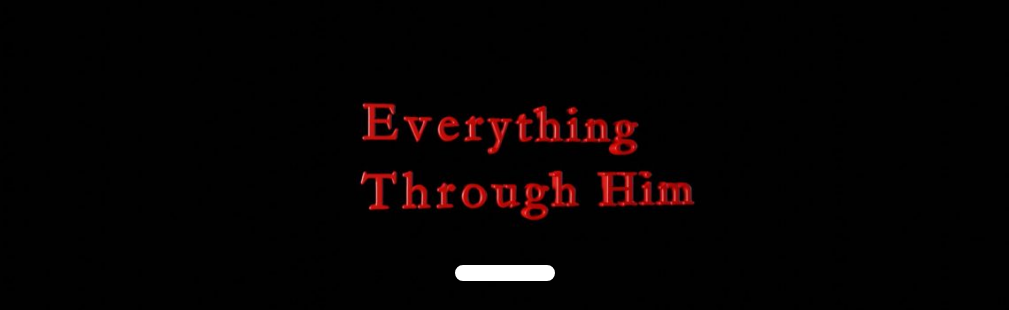Offer a detailed explanation of what is depicted in the image.

The image displays the text "Everything Through Him" prominently against a stark black background. The words are styled in a bold, vibrant red, conveying a sense of strength and urgency. This graphic likely serves as a thematic representation of the associated content on the webpage titled "Everything Through Him – Borrowed Truths." It encapsulates a central message of faith and empowerment, resonating with the topics discussed below, which explore themes of spiritual strength and the influence of belief in overcoming life's challenges.